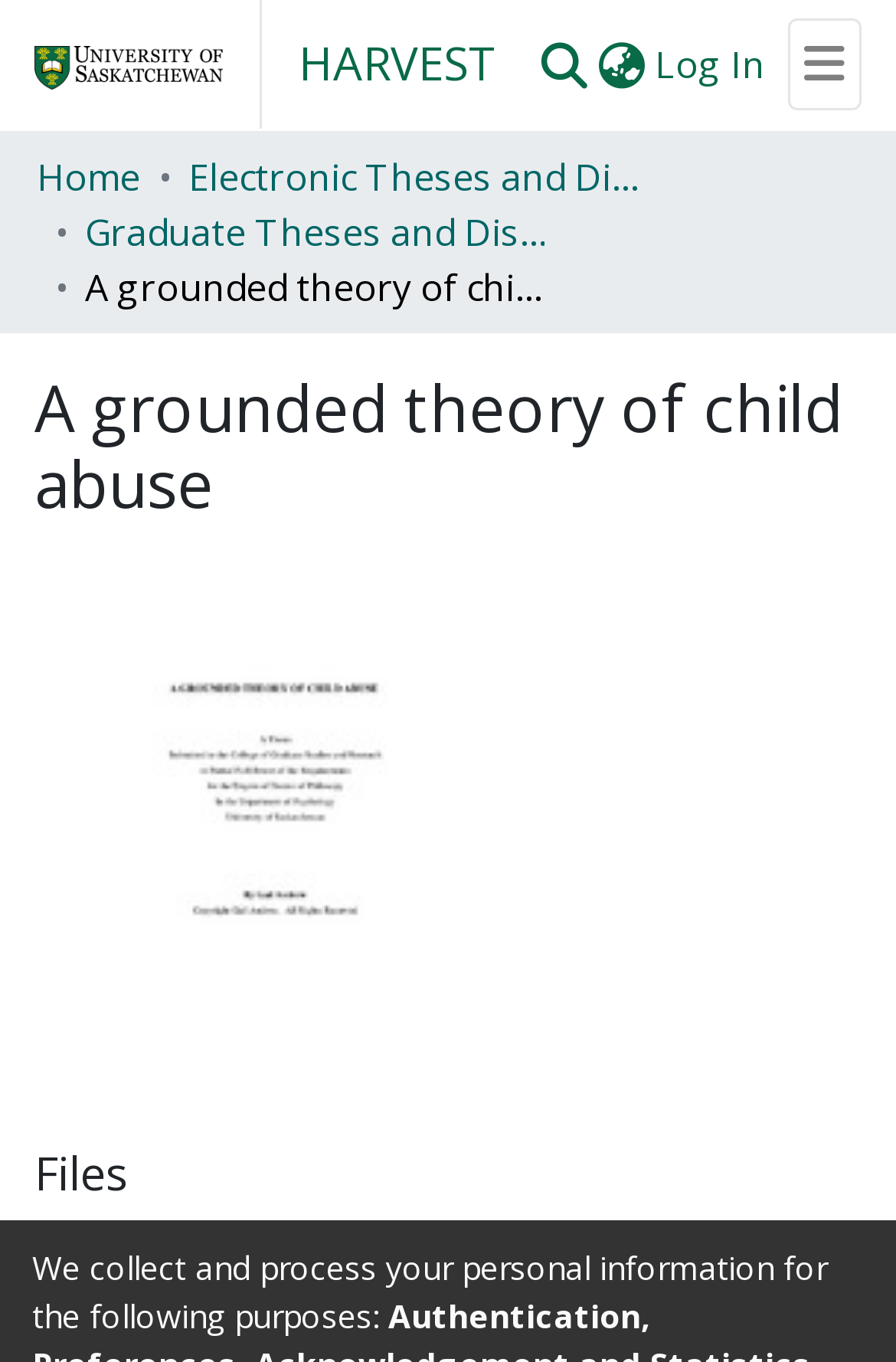Determine the bounding box coordinates of the element's region needed to click to follow the instruction: "Download the file 'finalversion24aug.pdf'". Provide these coordinates as four float numbers between 0 and 1, formatted as [left, top, right, bottom].

[0.038, 0.897, 0.679, 0.934]